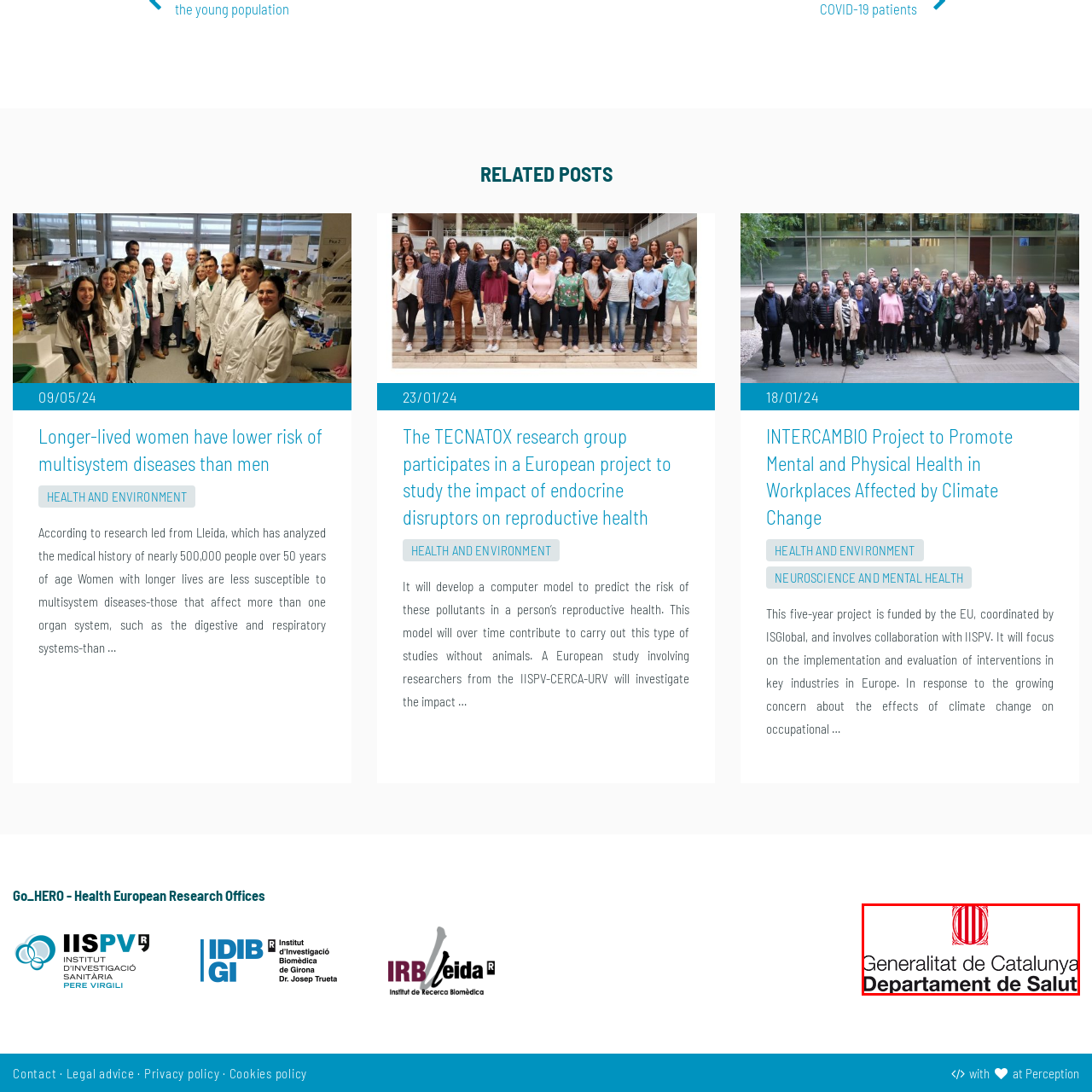Direct your attention to the image encased in a red frame, What is written below the emblem? Please answer in one word or a brief phrase.

Departament de Salut